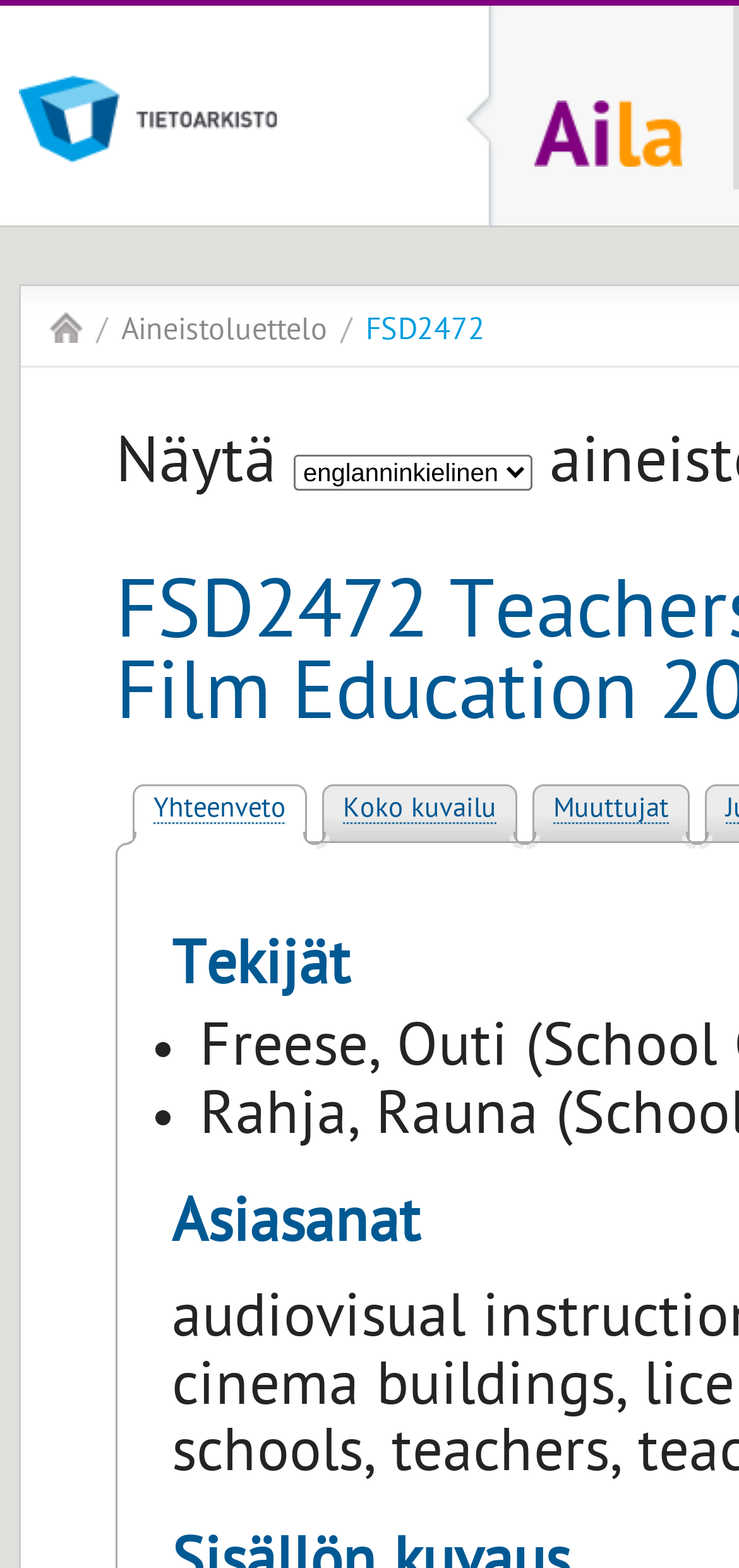Create a detailed narrative of the webpage’s visual and textual elements.

The webpage appears to be a repository of research data, specifically the "Yhteiskuntatieteellinen tietoarkisto" (Social Science Data Archive). At the top-left corner, there is a heading with the name of the archive. To the right of this heading, there is another heading that reads "Ailan etusivu" (Aila's front page).

Below these headings, there are three links: "/Aila", "/Aineistoluettelo", and "/FSD2472". The first link is located at the top-left, while the other two links are positioned to its right.

Further down, there is a static text "Näytä" (Show) followed by a combobox with the label "Näytä aineistokuvailu" (Show data description). This combobox is not expanded.

Below the combobox, there are three links: "Yhteenveto" (Summary), "Koko kuvailu" (Full description), and "Muuttujat" (Variables). These links are aligned horizontally and are positioned near the center of the page.

At the bottom-left corner, there are two list markers, represented by bullet points, which are likely part of a list or a menu.